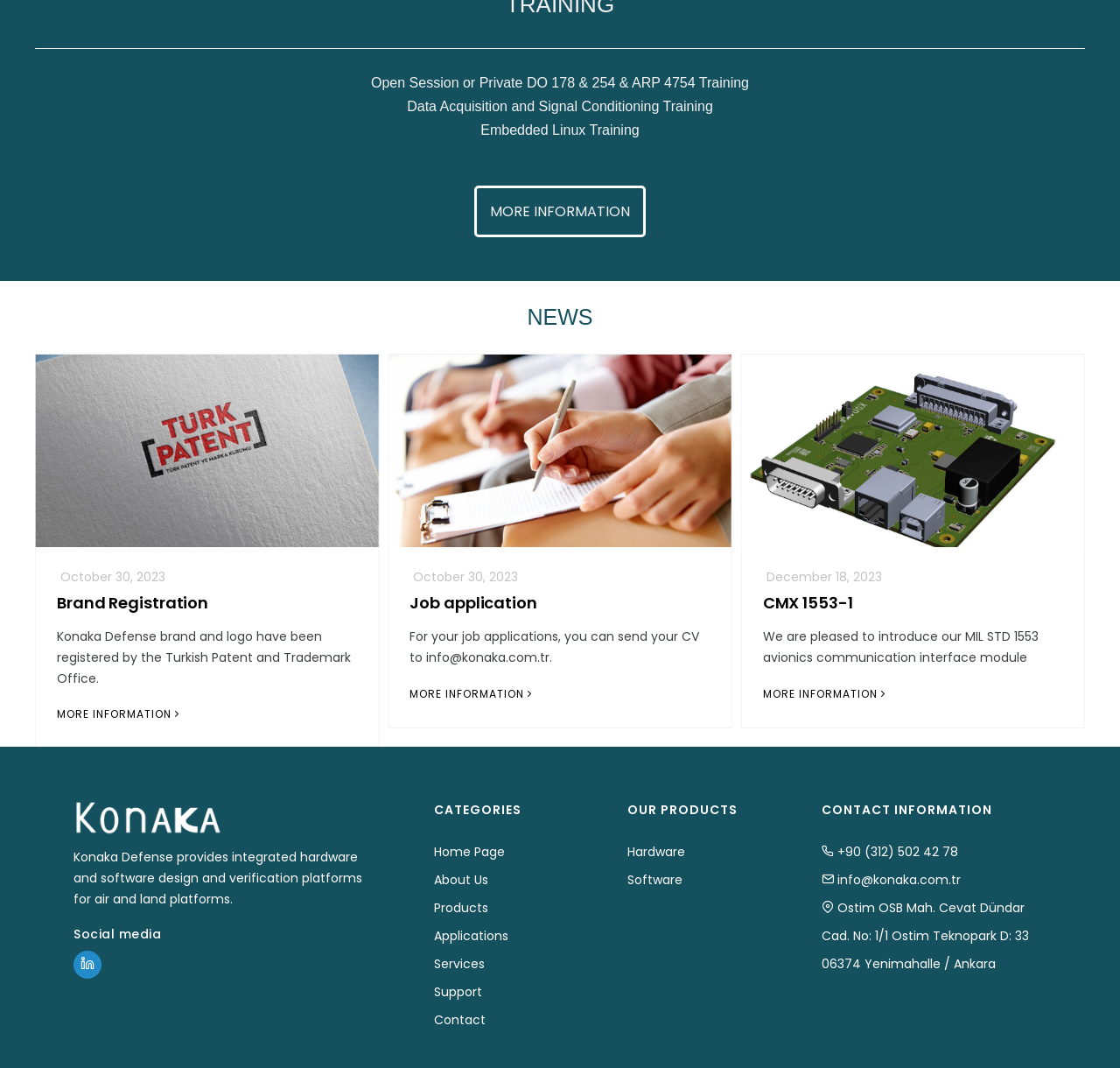Determine the bounding box coordinates of the clickable area required to perform the following instruction: "Click on 'Contact'". The coordinates should be represented as four float numbers between 0 and 1: [left, top, right, bottom].

[0.387, 0.965, 0.433, 0.981]